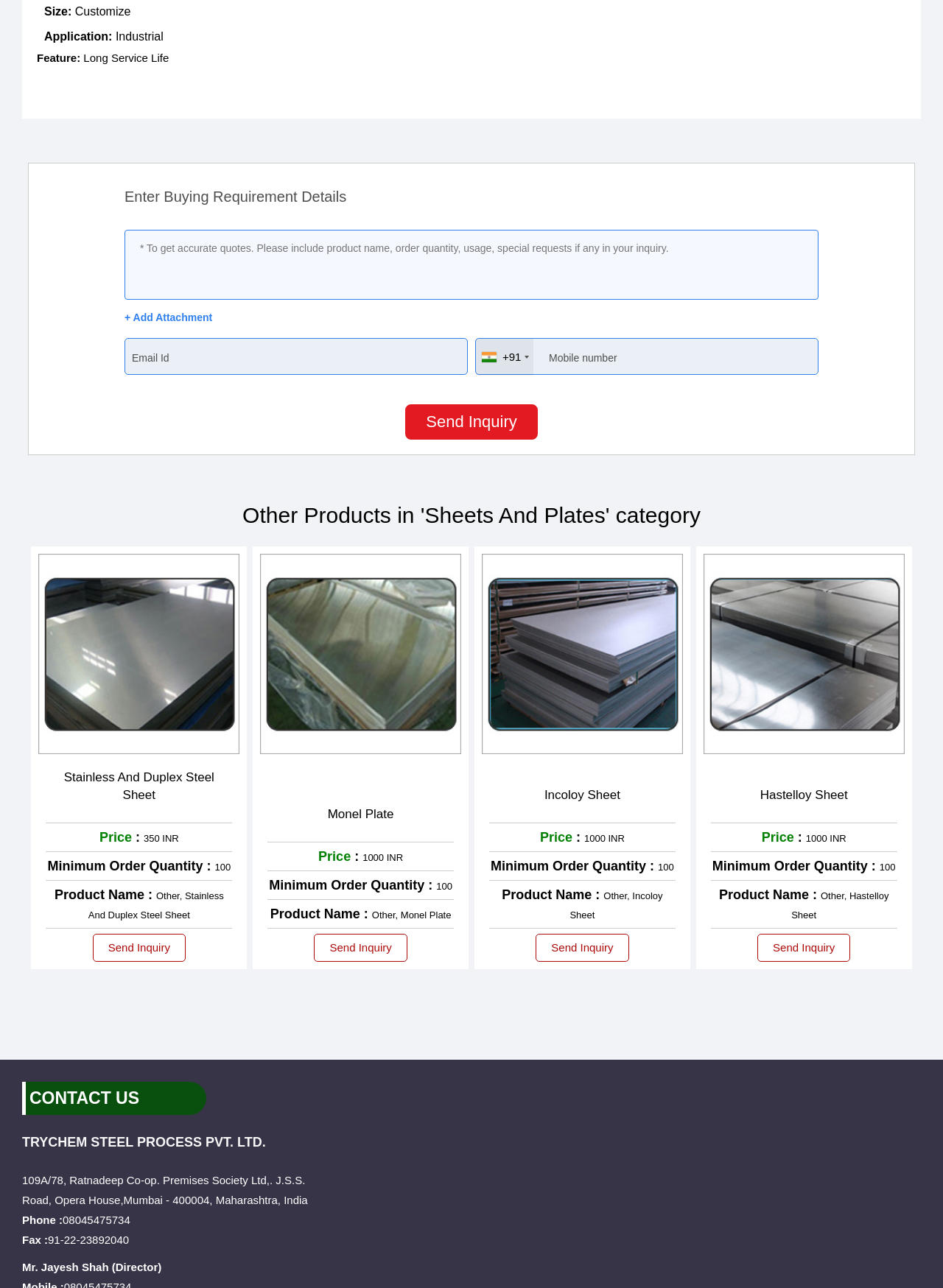What is the price of the product 'Monel Plate'?
Look at the image and answer the question using a single word or phrase.

1000 INR